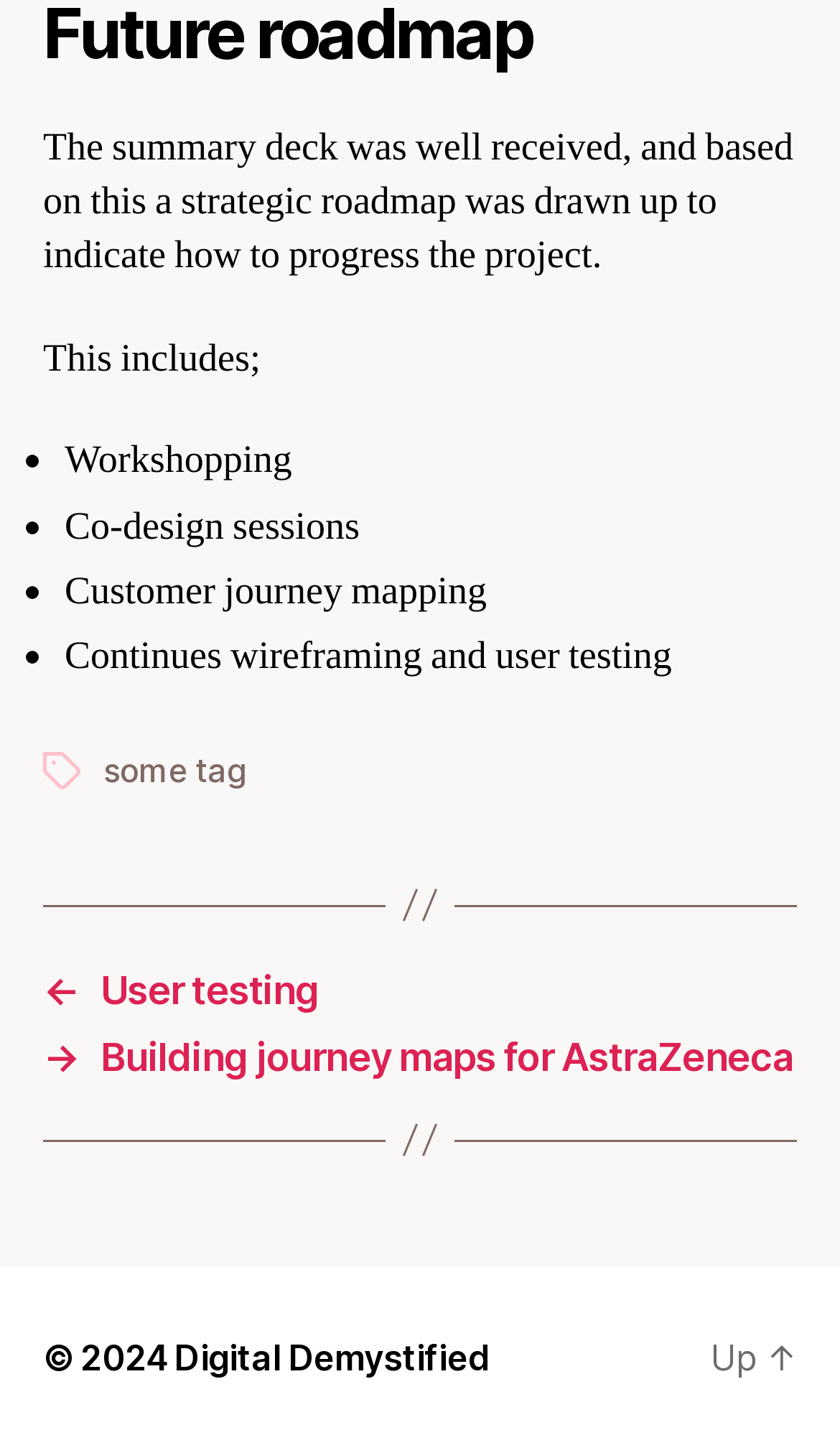Reply to the question below using a single word or brief phrase:
What is the copyright year?

2024